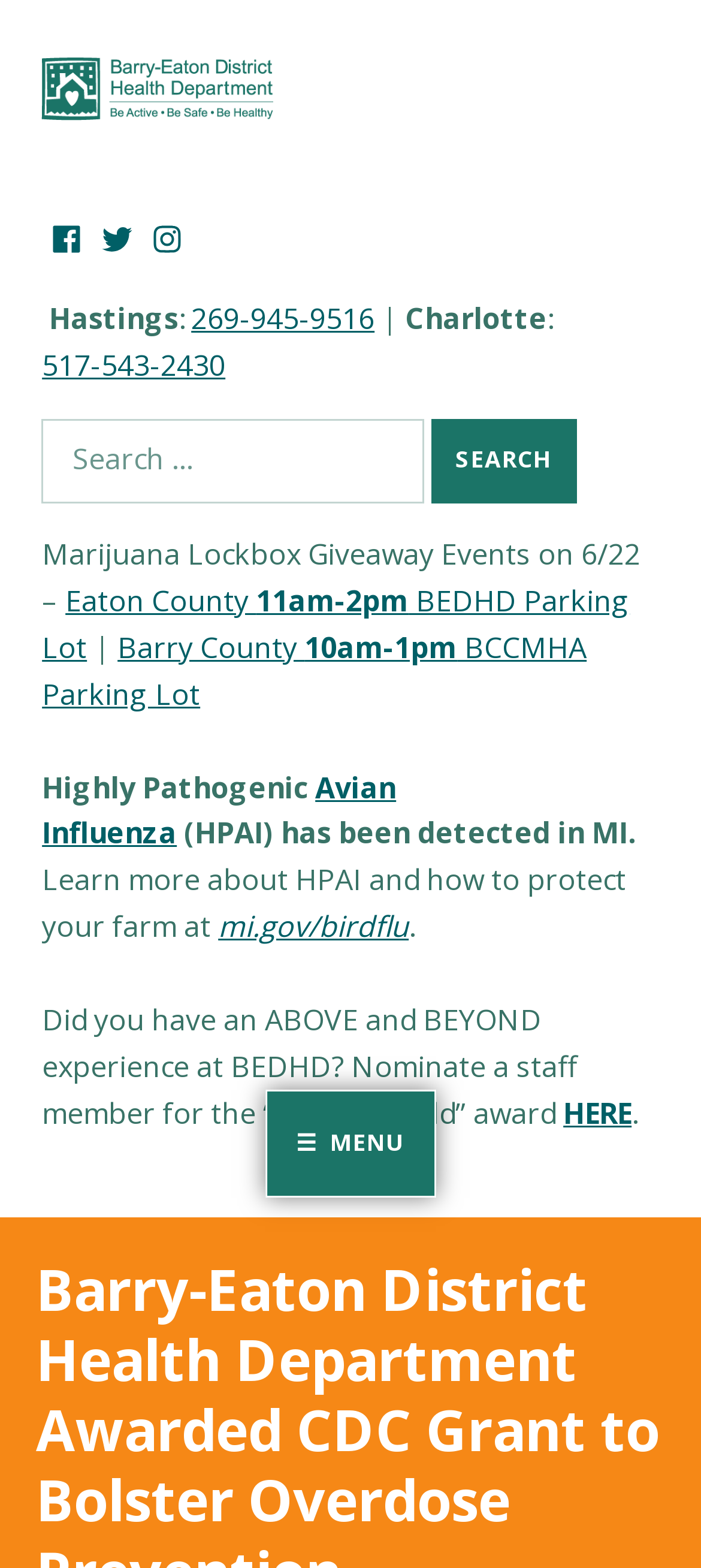Provide the bounding box for the UI element matching this description: "mythogeography".

None